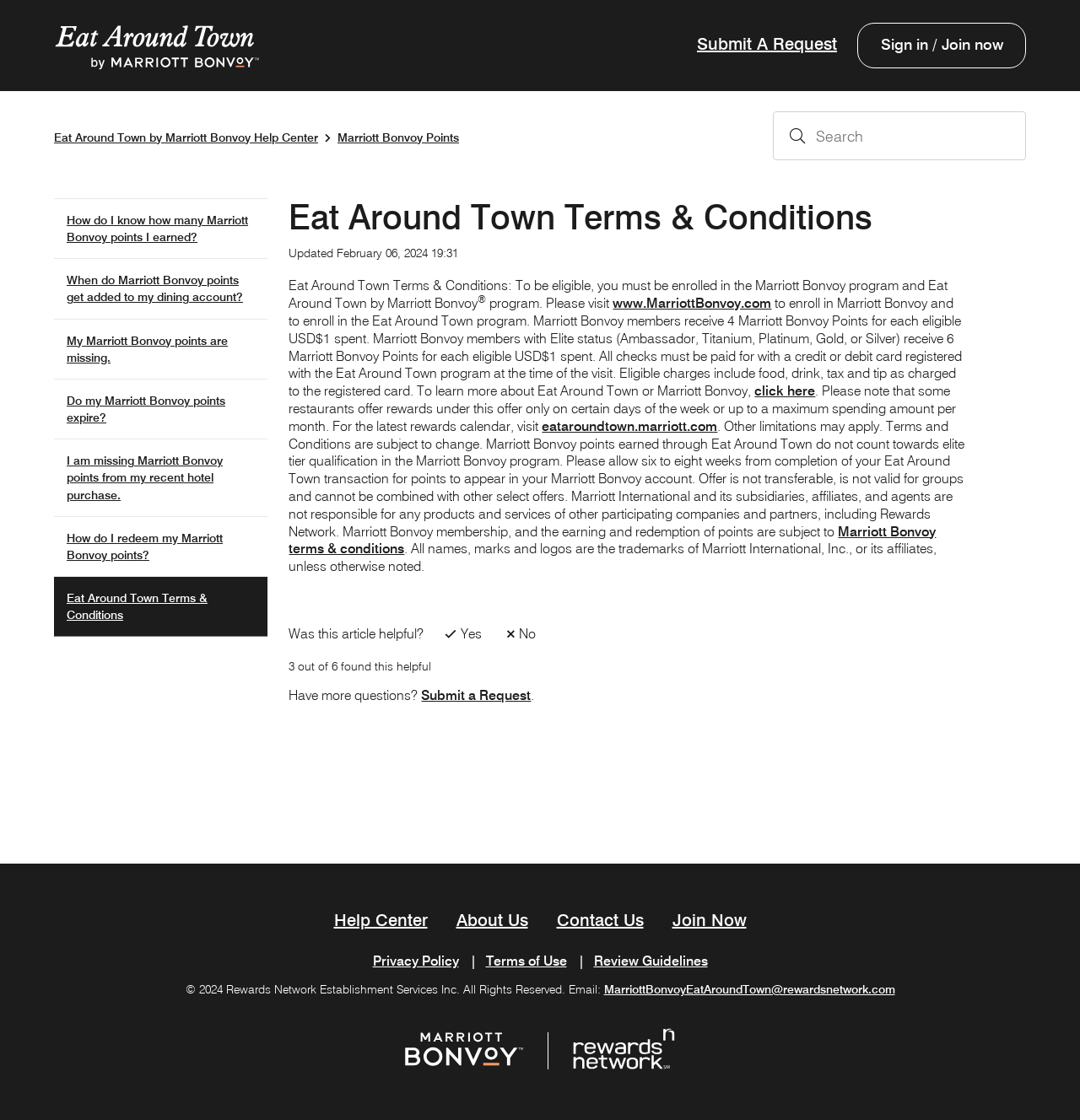Create a detailed narrative of the webpage’s visual and textual elements.

This webpage is the "Eat Around Town Terms & Conditions" page on the Marriott Bonvoy Help Center website. At the top left corner, there is a logo link, and next to it, there are two links: "Submit A Request" and "Sign in / Join now". 

Below the top section, there is a main content area that takes up most of the page. On the top left of this area, there is a list of links, including "Eat Around Town by Marriott Bonvoy Help Center" and "Marriott Bonvoy Points". 

To the right of the list, there is a search box. Below the search box, there are several links to frequently asked questions, such as "How do I know how many Marriott Bonvoy points I earned?" and "Do my Marriott Bonvoy points expire?".

The main content of the page is an article that explains the terms and conditions of the Eat Around Town program. The article is divided into several sections, with headings and paragraphs of text. The text explains the eligibility requirements, how to earn points, and the limitations of the program. There are also links to other relevant pages, such as the Marriott Bonvoy terms and conditions.

At the bottom of the page, there is a footer section that includes a question "Was this article helpful?" with yes and no radio buttons, followed by a link to submit a request. There are also several links to other pages, including the Help Center, About Us, Contact Us, and Join Now. Additionally, there are links to the Privacy Policy, Terms of Use, and Review Guidelines. The page ends with a copyright notice and contact information.